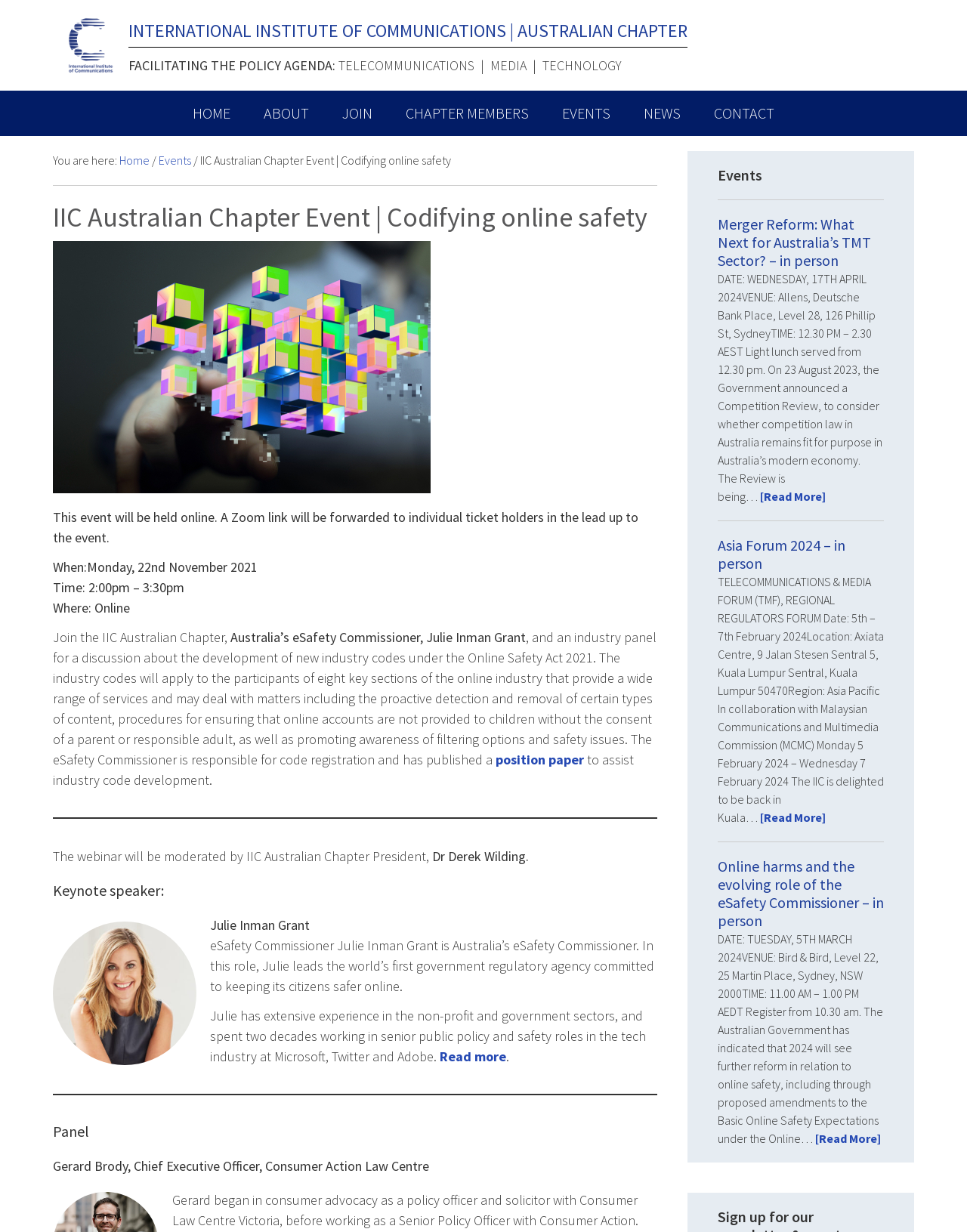Provide the bounding box for the UI element matching this description: "IIC Australian Chapter".

[0.055, 0.012, 0.133, 0.061]